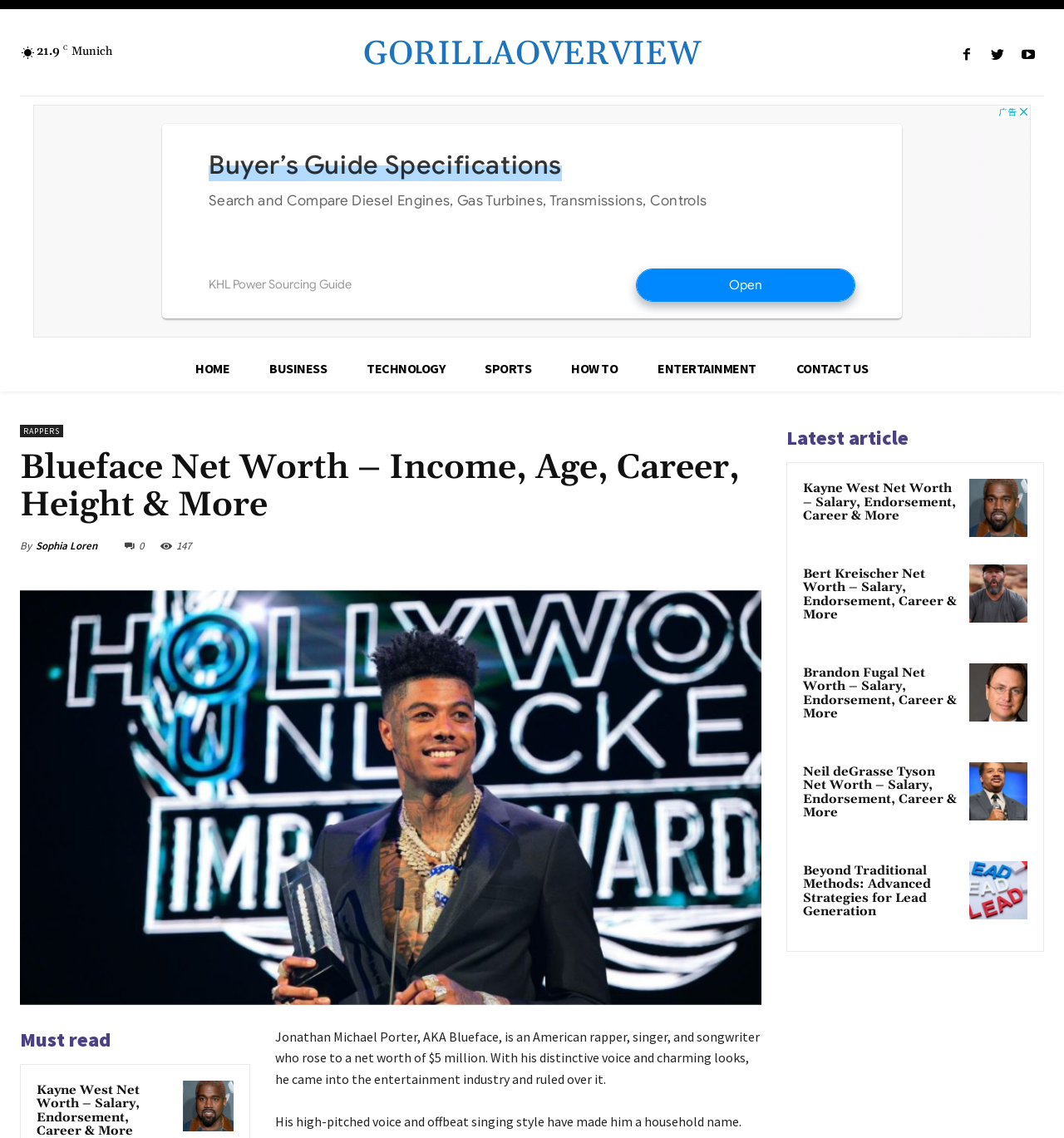Predict the bounding box coordinates of the area that should be clicked to accomplish the following instruction: "View the image of Blueface". The bounding box coordinates should consist of four float numbers between 0 and 1, i.e., [left, top, right, bottom].

[0.019, 0.516, 0.716, 0.883]